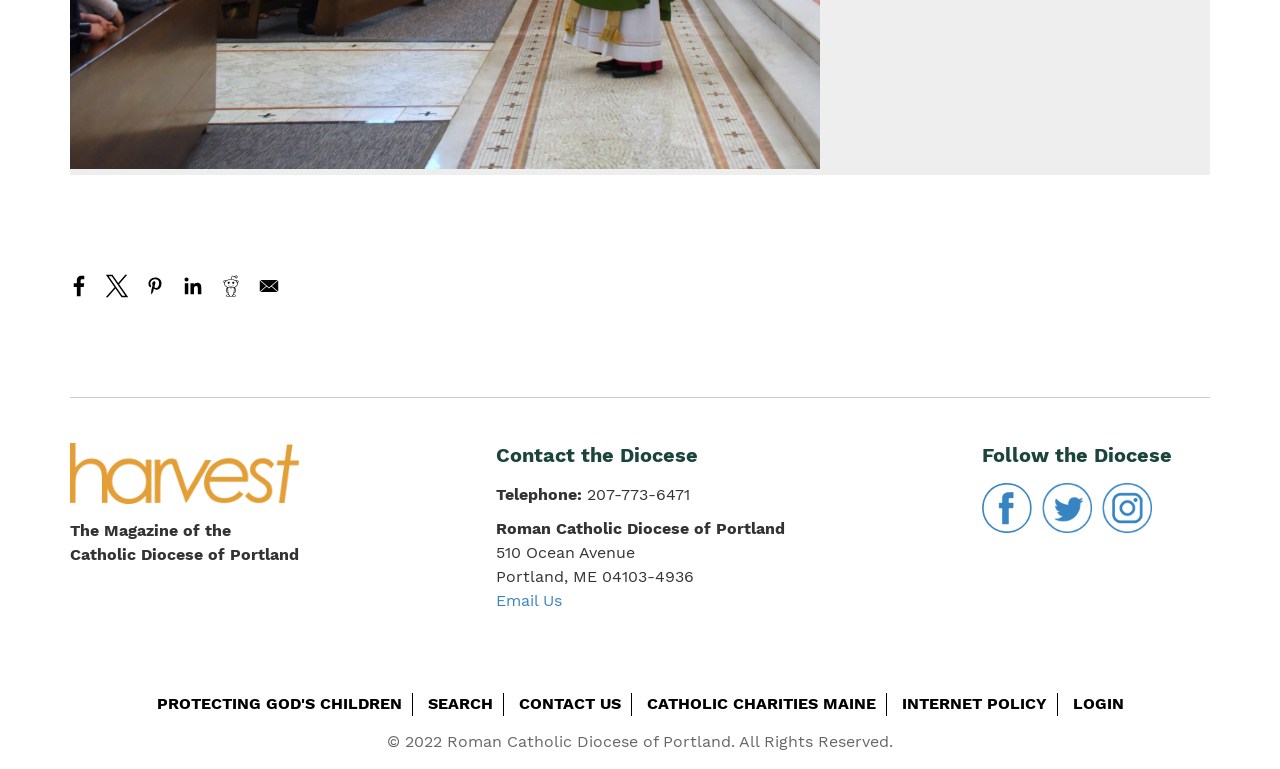Please provide a comprehensive response to the question below by analyzing the image: 
What social media platforms can I follow the diocese on?

I found the answer by looking at the link elements with image contents located next to the 'Follow the Diocese' heading, indicating that the diocese can be followed on multiple social media platforms.